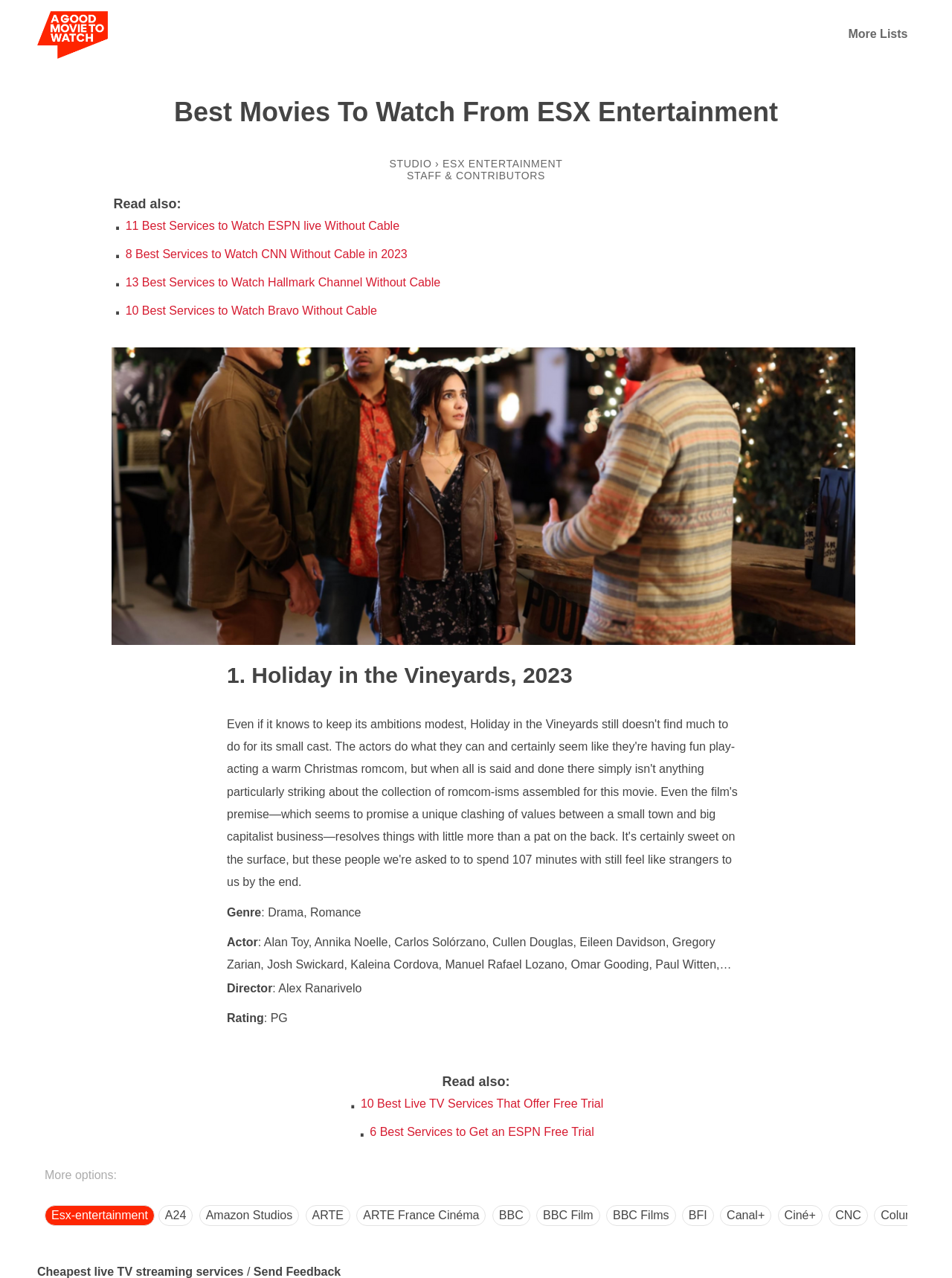Highlight the bounding box coordinates of the region I should click on to meet the following instruction: "Read more about ESX ENTERTAINMENT".

[0.465, 0.123, 0.591, 0.132]